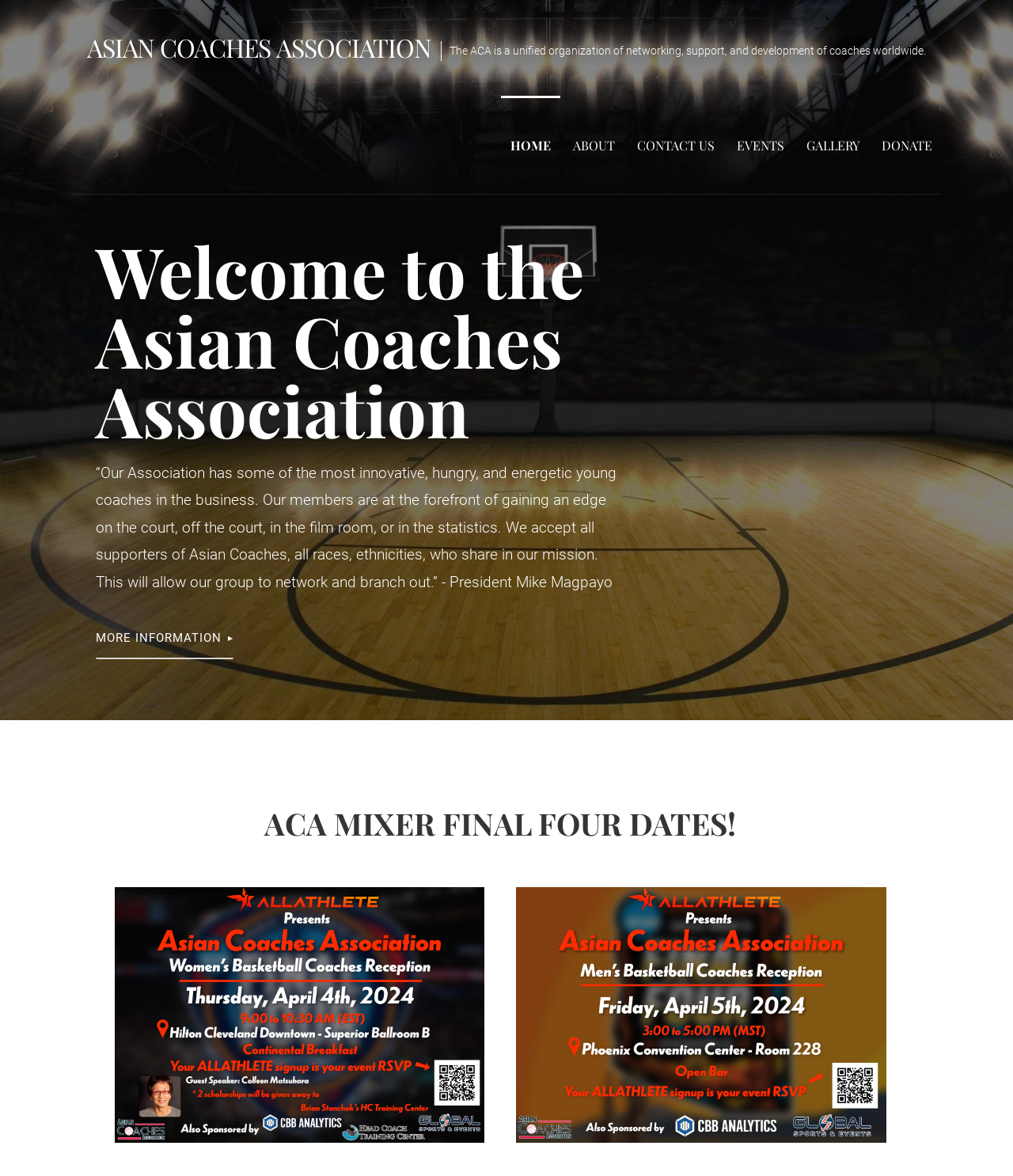What is the purpose of the organization?
Refer to the image and give a detailed answer to the question.

The purpose of the organization can be inferred from the static text element that reads 'The ACA is a unified organization of networking, support, and development of coaches worldwide'.